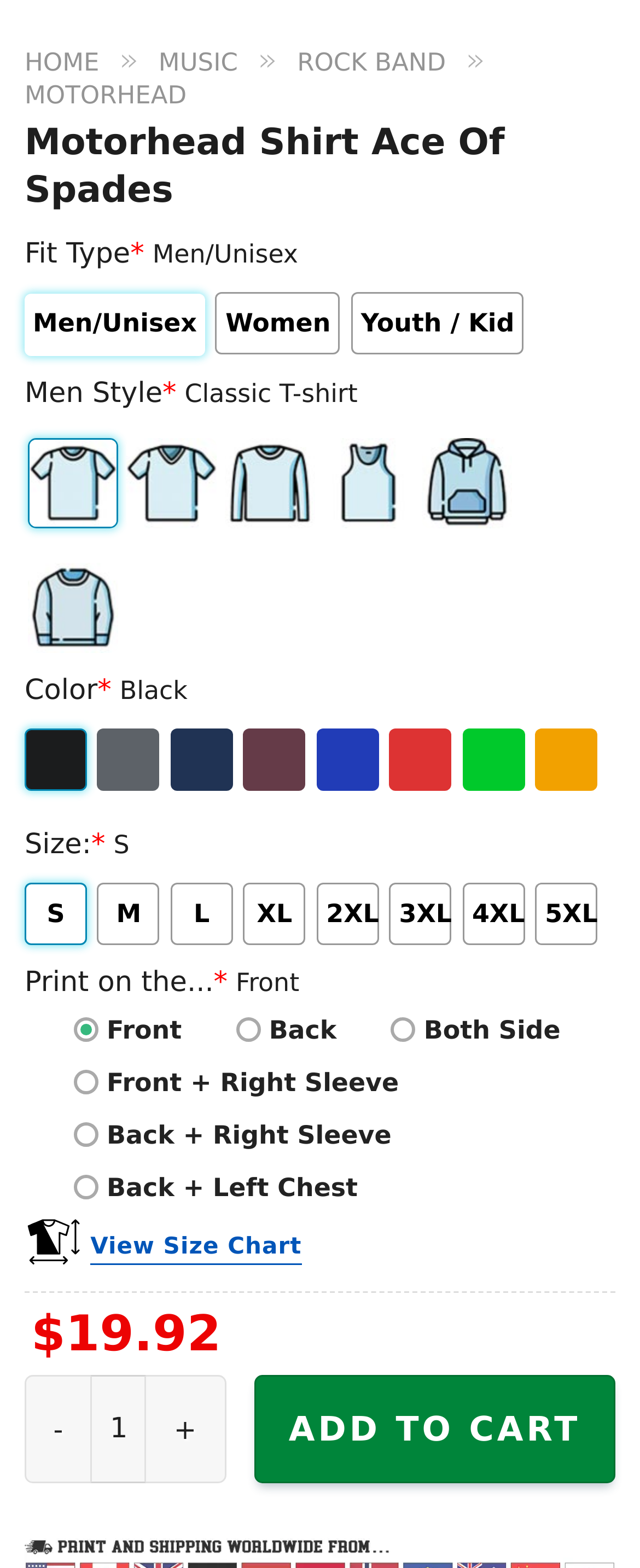What is the default color?
Please respond to the question with as much detail as possible.

By looking at the radio buttons under the 'Color' label, we can see that the default color is Black, as it is the only checked radio button.